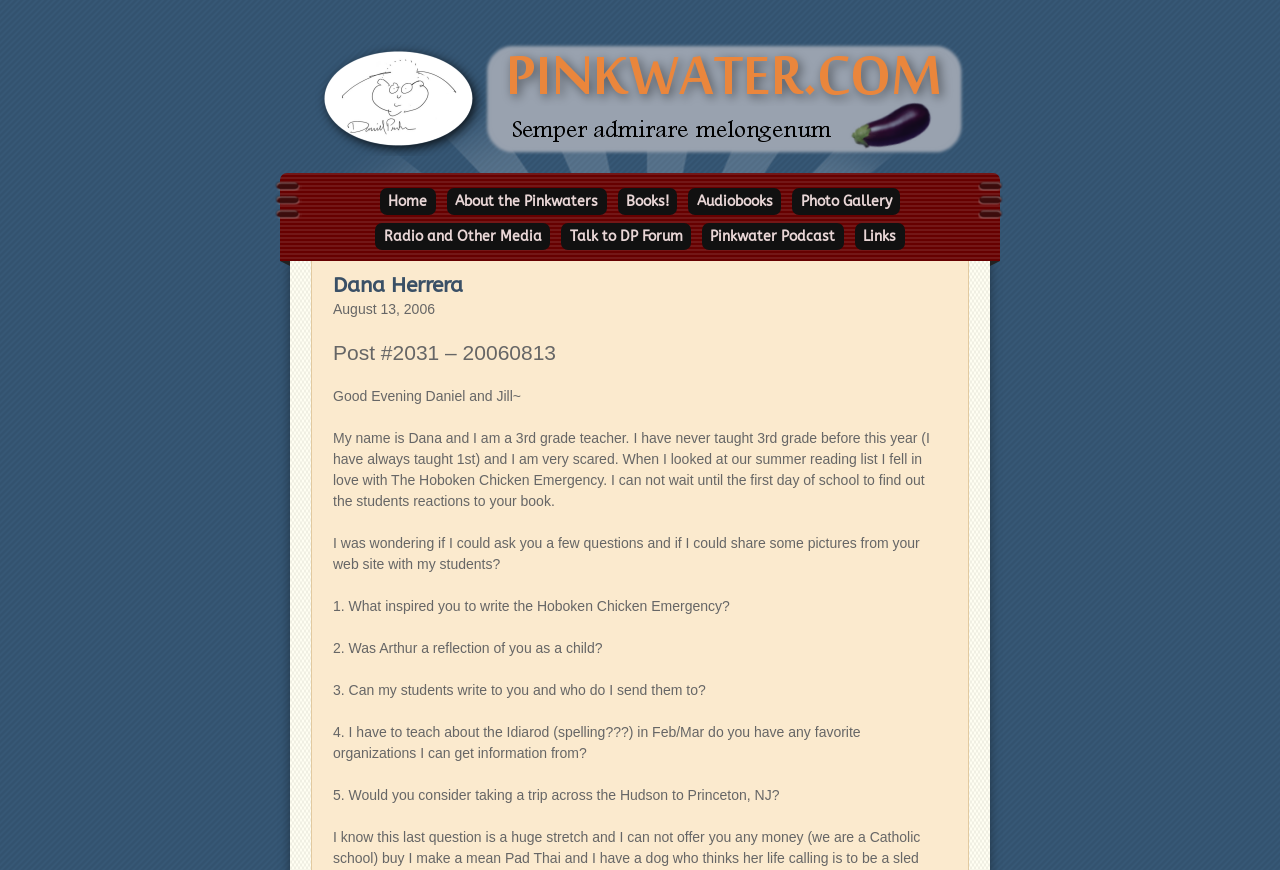Please determine the bounding box coordinates of the element to click in order to execute the following instruction: "check out Radio and Other Media". The coordinates should be four float numbers between 0 and 1, specified as [left, top, right, bottom].

[0.293, 0.257, 0.43, 0.287]